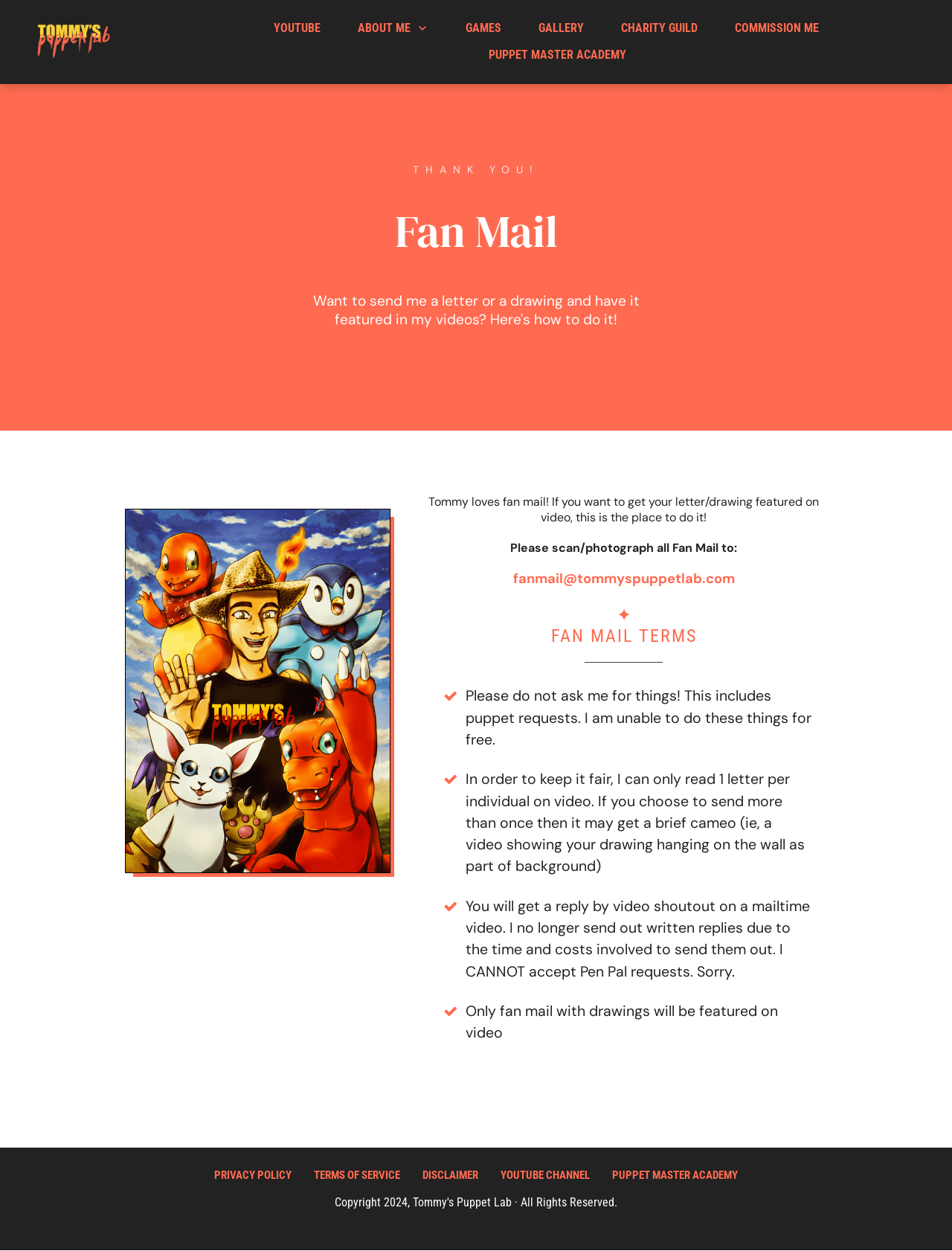Examine the image and give a thorough answer to the following question:
What is the email address to send fan mail?

The email address to send fan mail is explicitly stated on the webpage as 'fanmail@tommyspuppetlab.com', which is mentioned in the section 'Please scan/photograph all Fan Mail to:'.